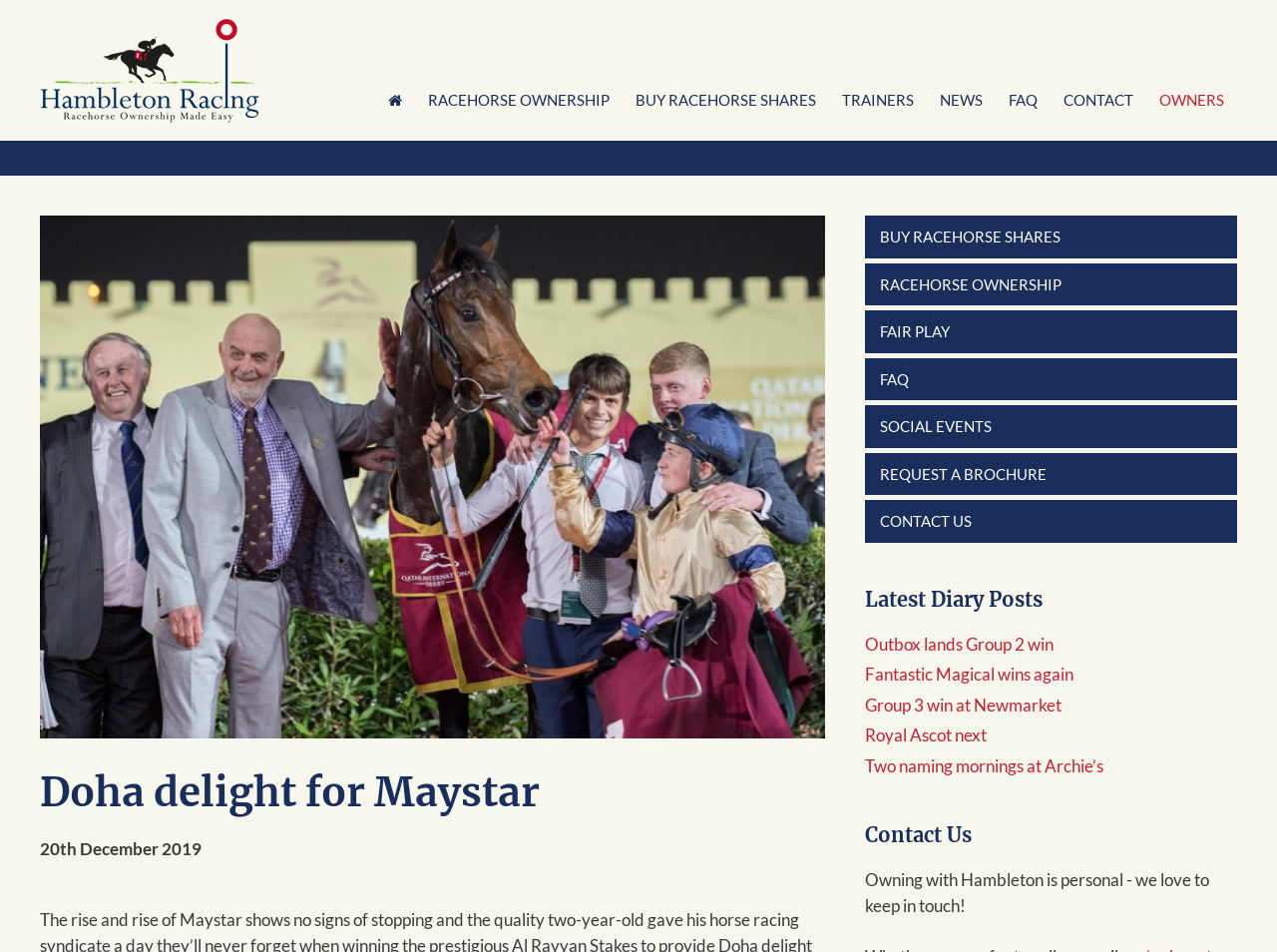How many diary posts are listed on the webpage?
Answer the question with as much detail as you can, using the image as a reference.

The diary posts are listed at [0.677, 0.617, 0.969, 0.642] and there are 5 links: 'Outbox lands Group 2 win', 'Fantastic Magical wins again', 'Group 3 win at Newmarket', 'Royal Ascot next', and 'Two naming mornings at Archie’s'.